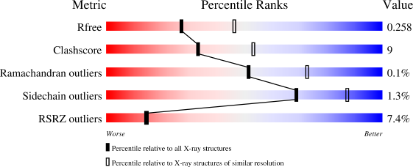What do the black markers on the bars represent?
Based on the image, answer the question with a single word or brief phrase.

Percentiles relative to X-ray structures